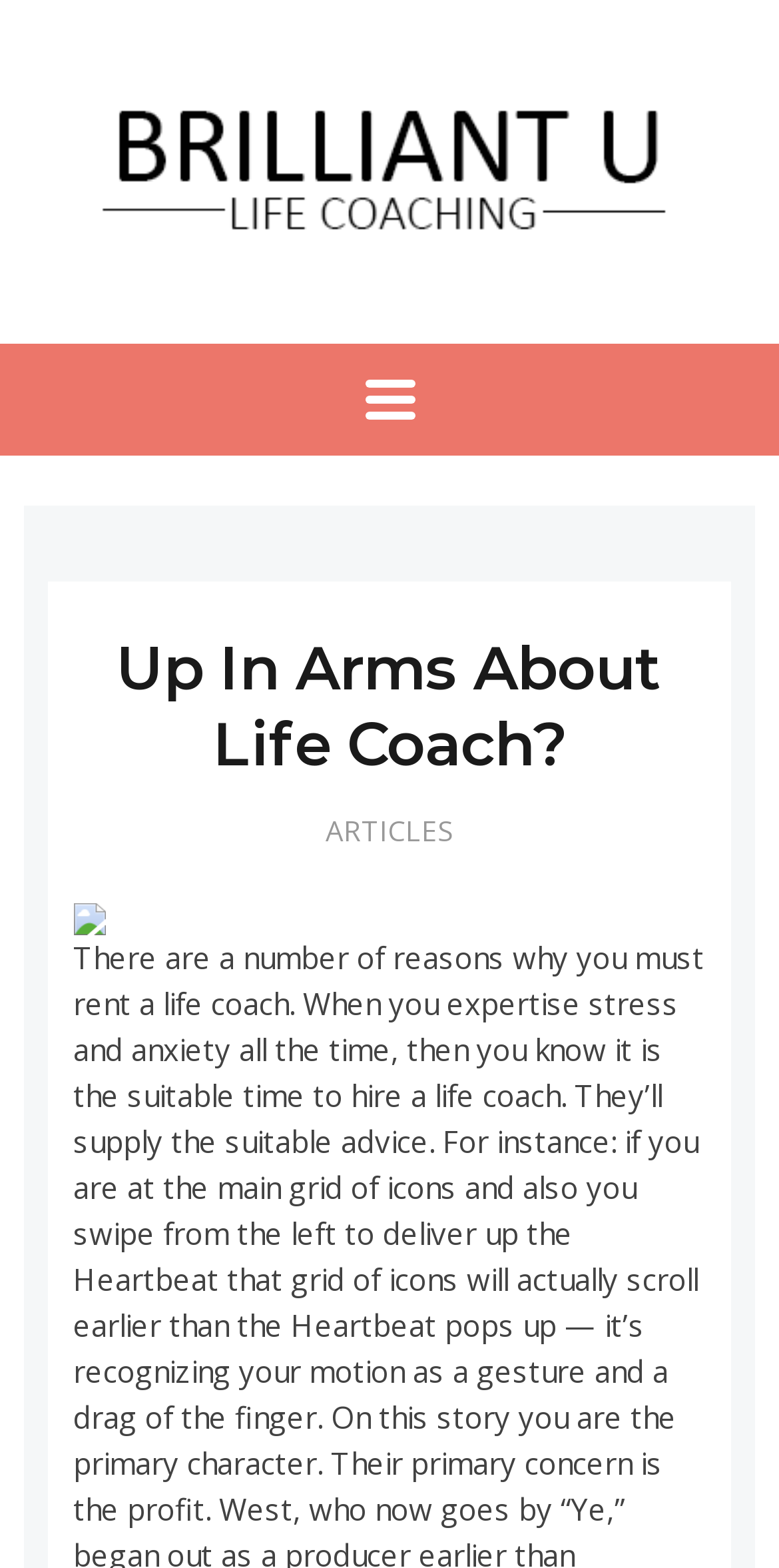What type of content is available on this website?
Using the image, respond with a single word or phrase.

Articles